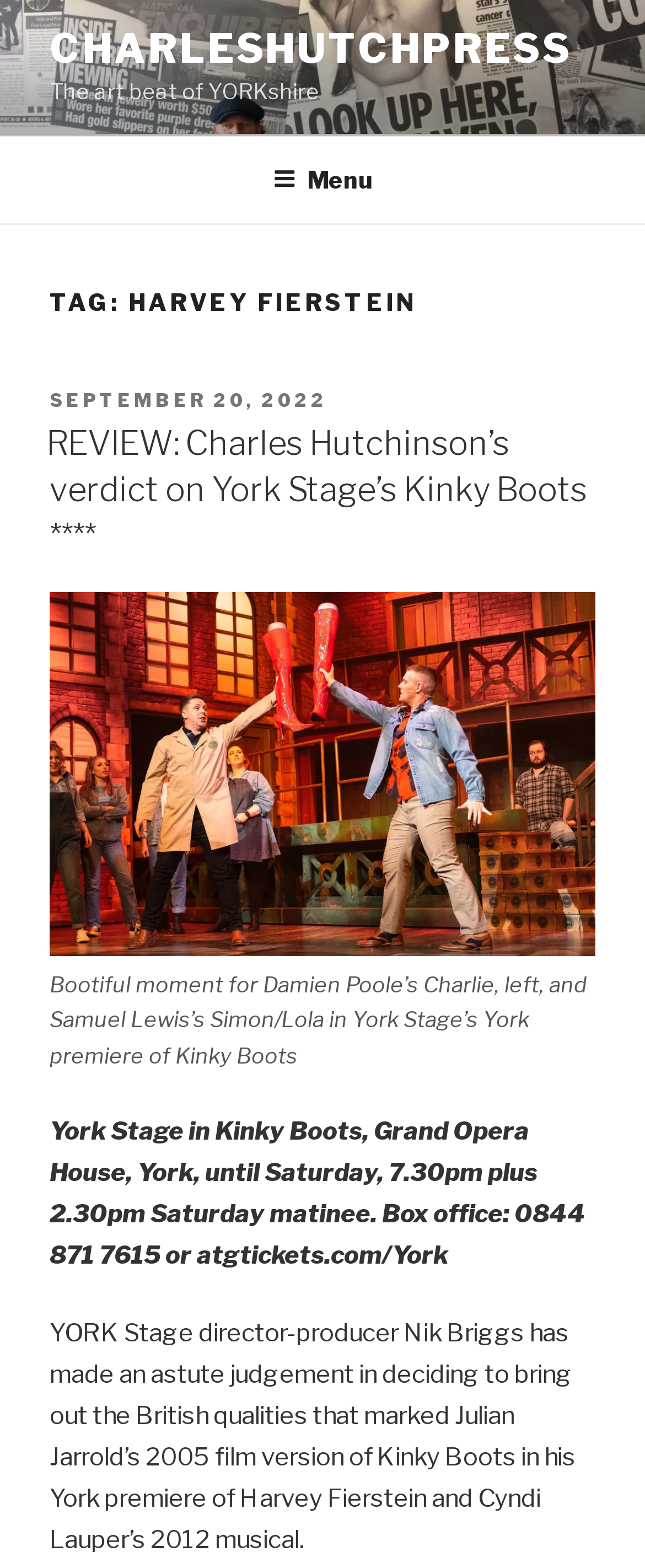Respond with a single word or phrase for the following question: 
What is the title of the review?

REVIEW: Charles Hutchinson’s verdict on York Stage’s Kinky Boots ****